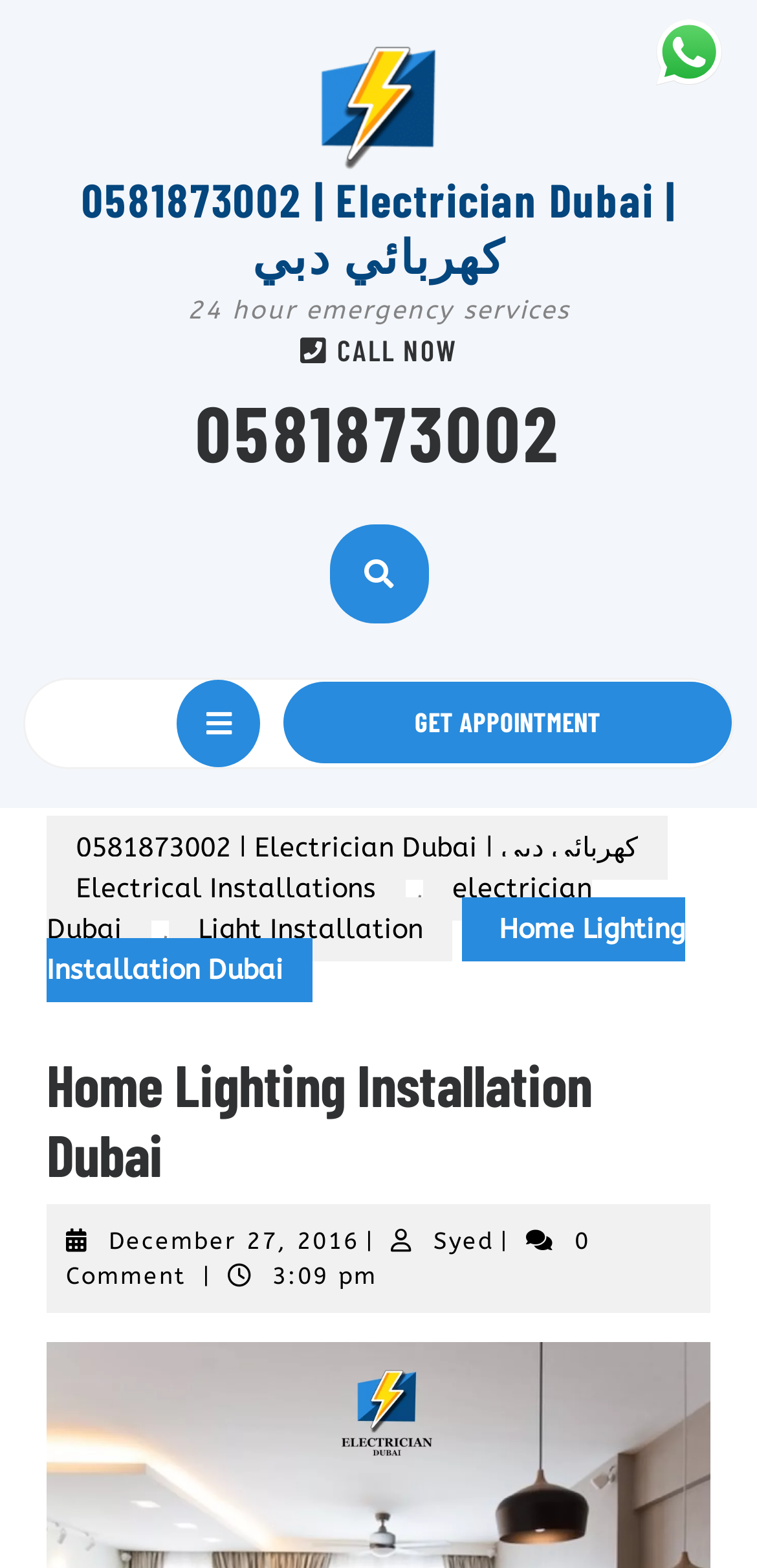Please identify the bounding box coordinates of the element's region that I should click in order to complete the following instruction: "Visit the homepage of Electrician Dubai". The bounding box coordinates consist of four float numbers between 0 and 1, i.e., [left, top, right, bottom].

[0.34, 0.056, 0.66, 0.077]